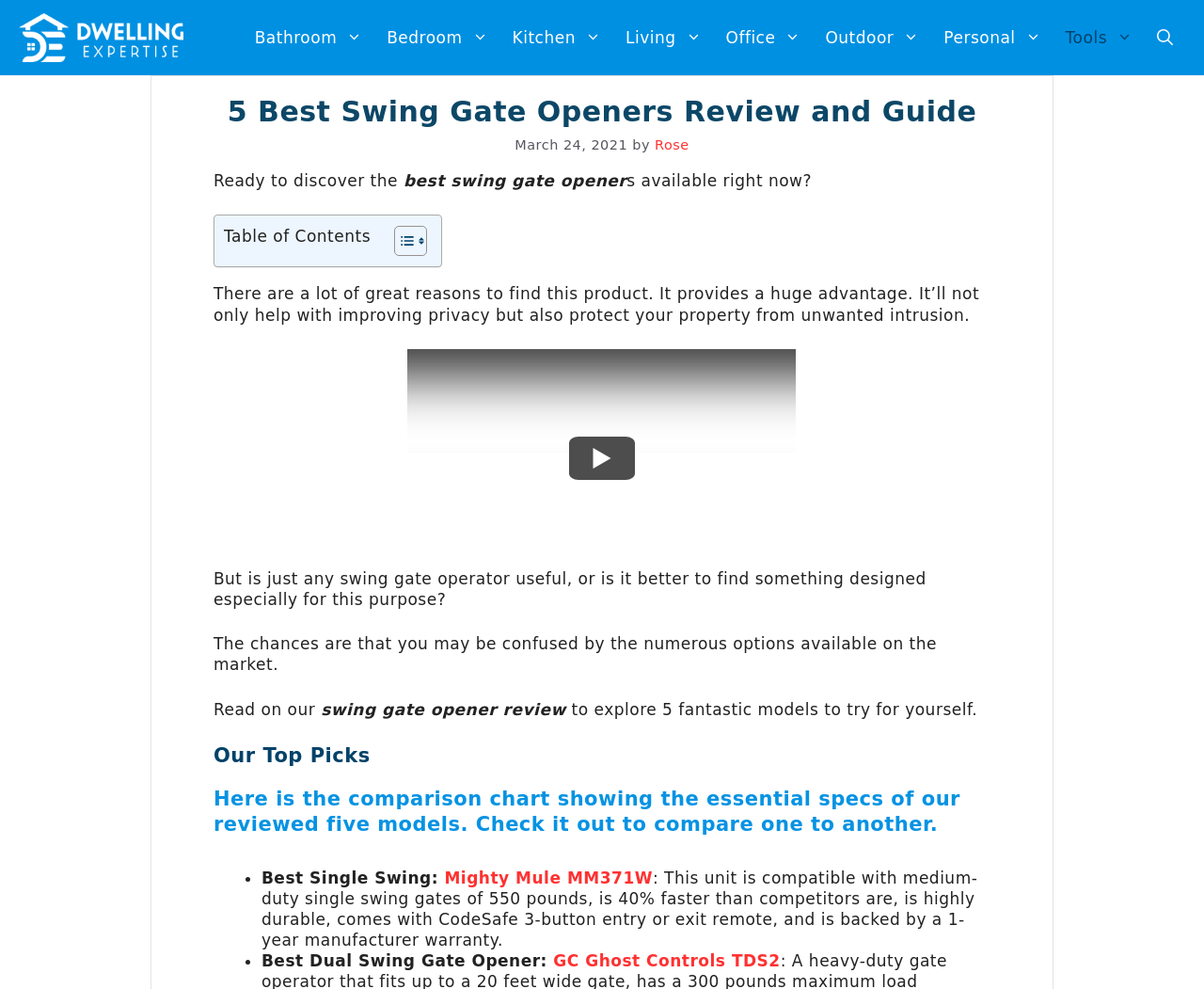How many models are reviewed in the article?
Please answer the question with a single word or phrase, referencing the image.

5